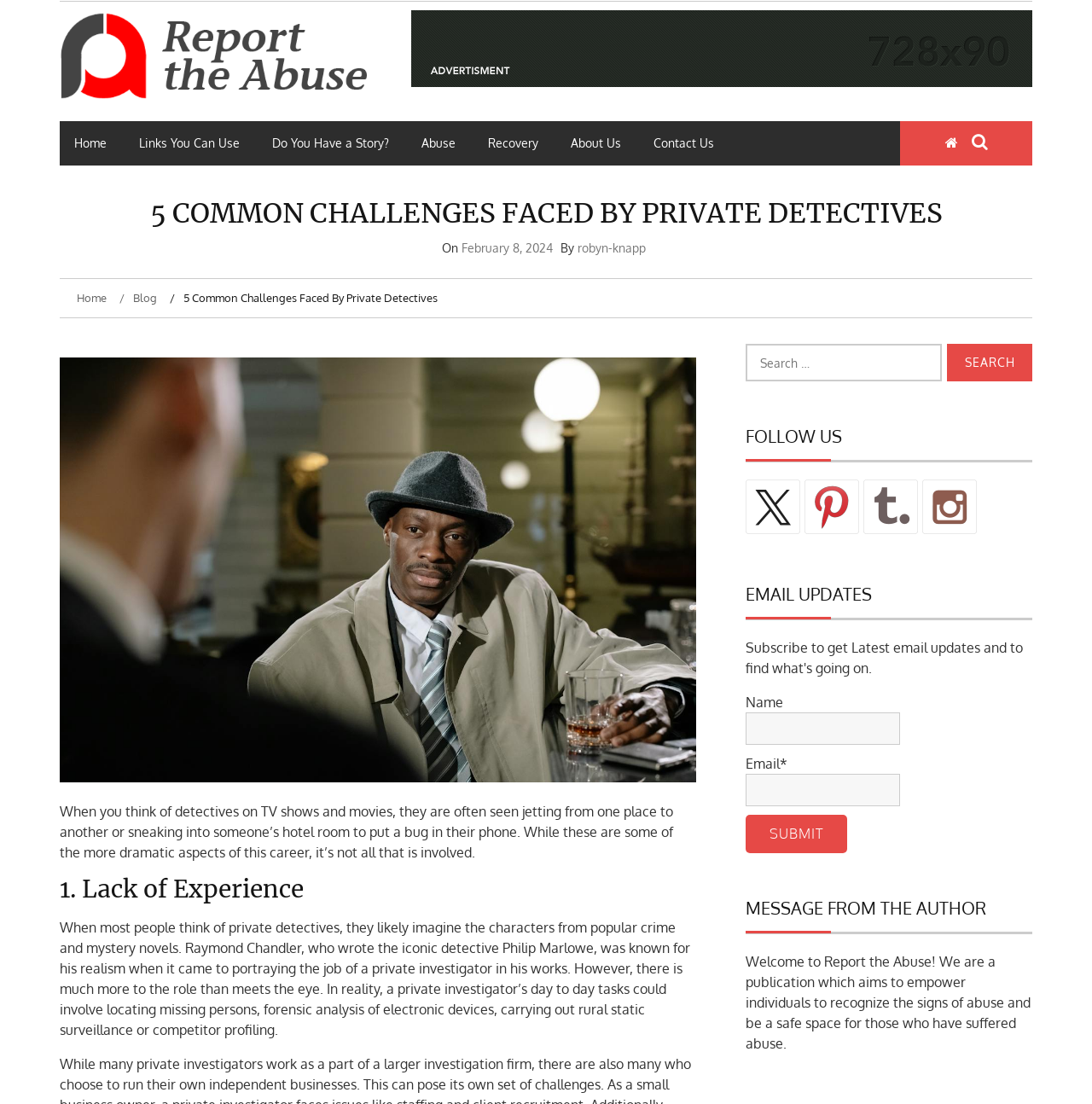Analyze the image and deliver a detailed answer to the question: What is the topic of the article?

I read the heading of the article, which says '5 COMMON CHALLENGES FACED BY PRIVATE DETECTIVES'. This suggests that the topic of the article is about the challenges faced by private detectives.